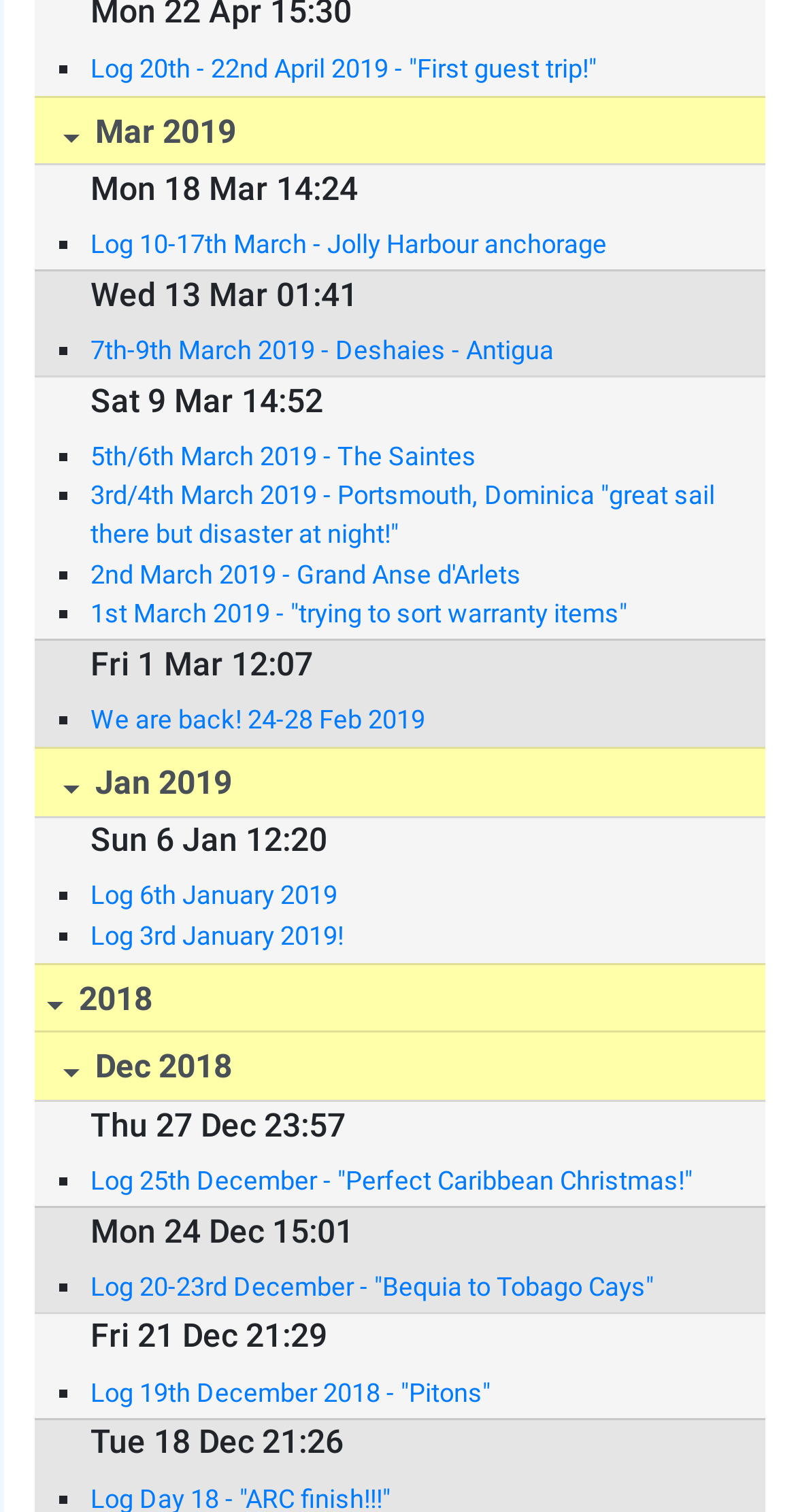What is the earliest date mentioned?
Please provide a single word or phrase in response based on the screenshot.

1st March 2019